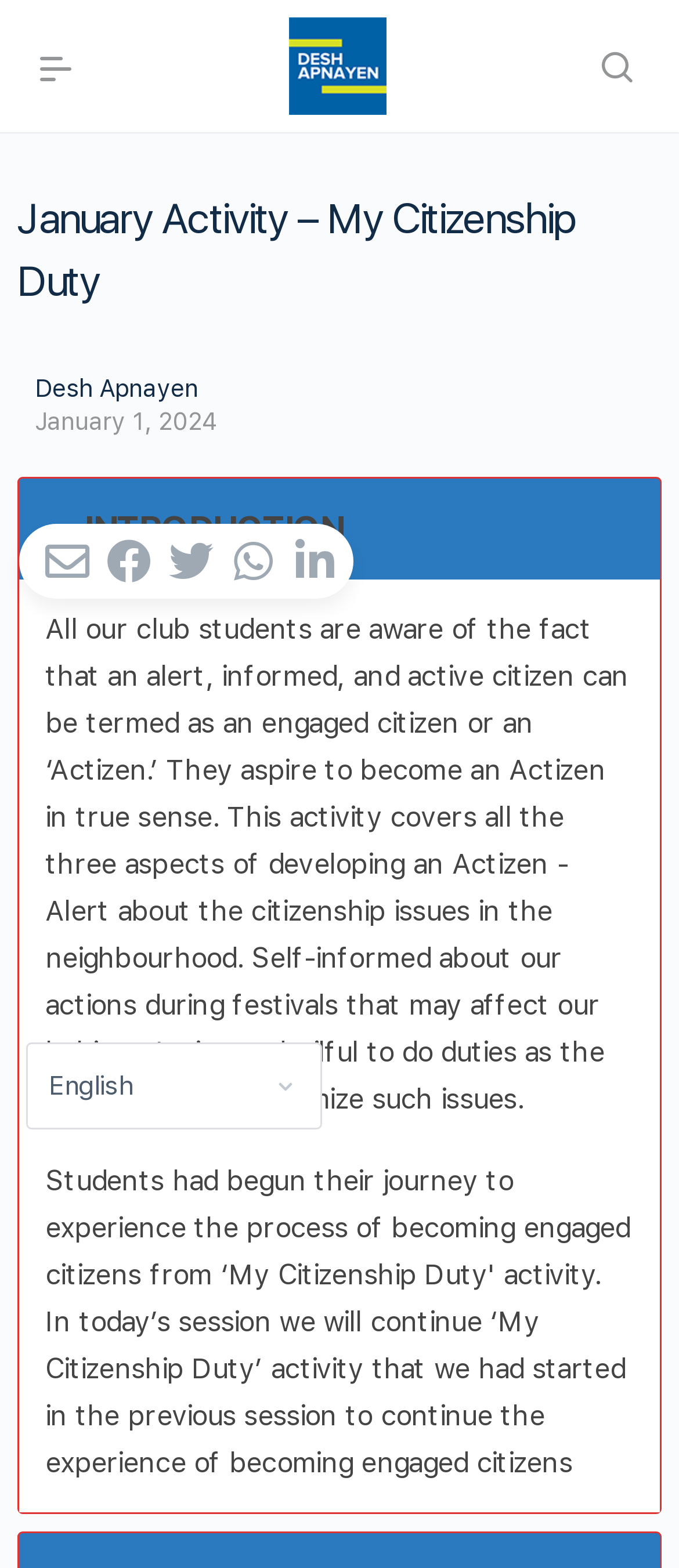Given the following UI element description: "Desh Apnayen", find the bounding box coordinates in the webpage screenshot.

[0.051, 0.239, 0.292, 0.256]